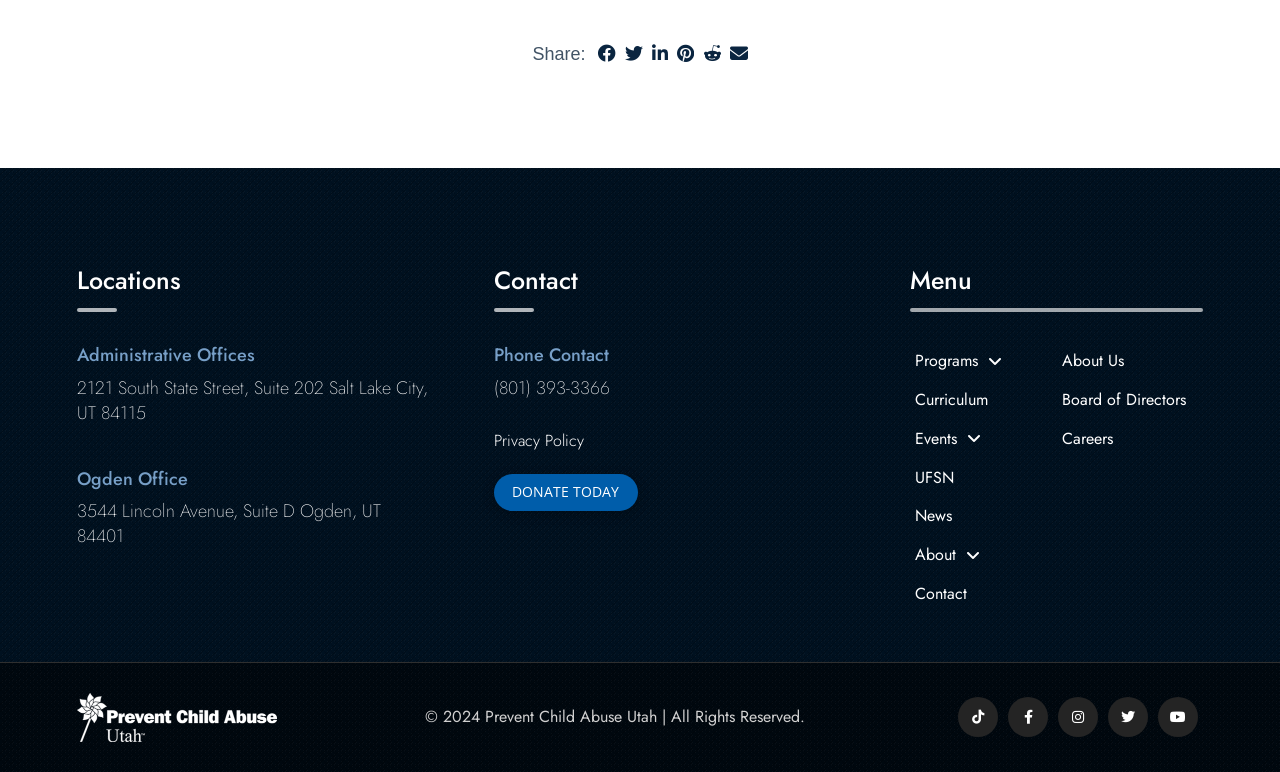Based on the element description, predict the bounding box coordinates (top-left x, top-left y, bottom-right x, bottom-right y) for the UI element in the screenshot: Donate today

[0.386, 0.613, 0.498, 0.661]